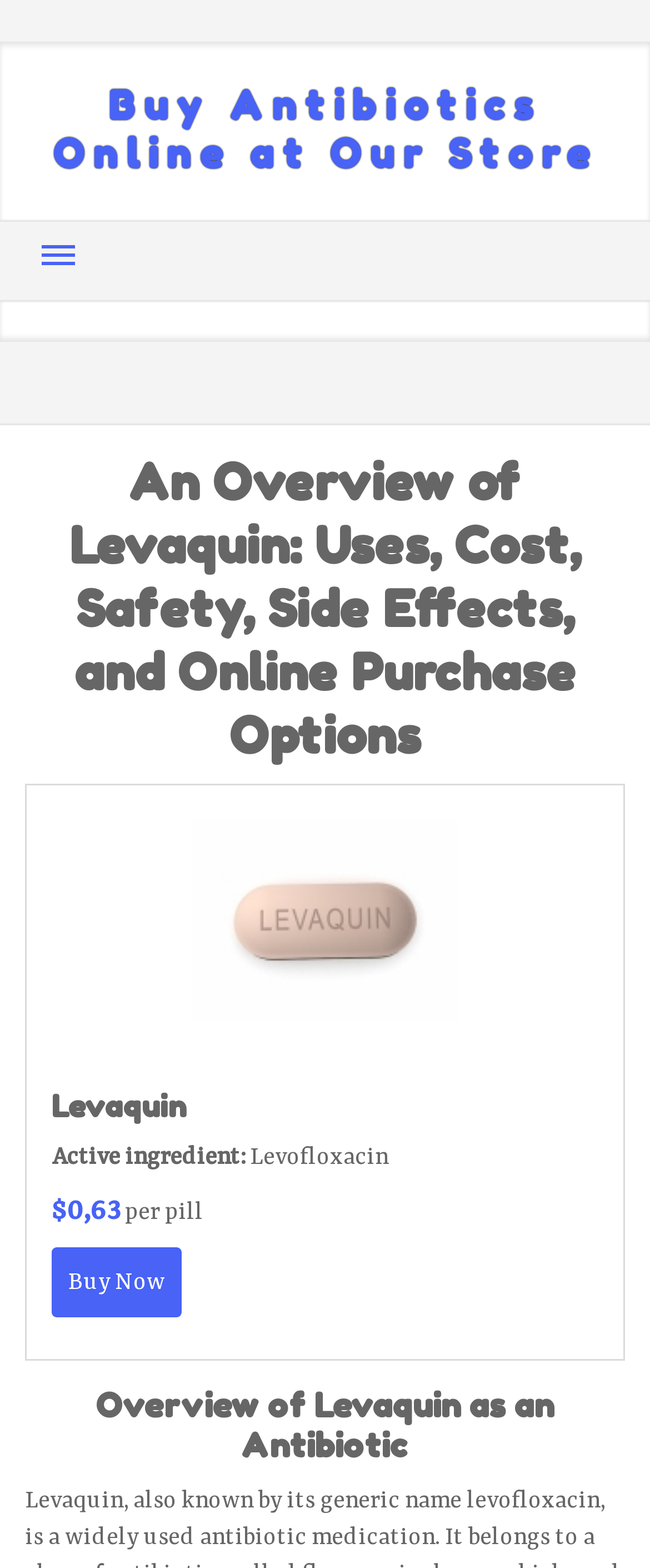Given the element description, predict the bounding box coordinates in the format (top-left x, top-left y, bottom-right x, bottom-right y), using floating point numbers between 0 and 1: News

[0.038, 0.247, 0.405, 0.302]